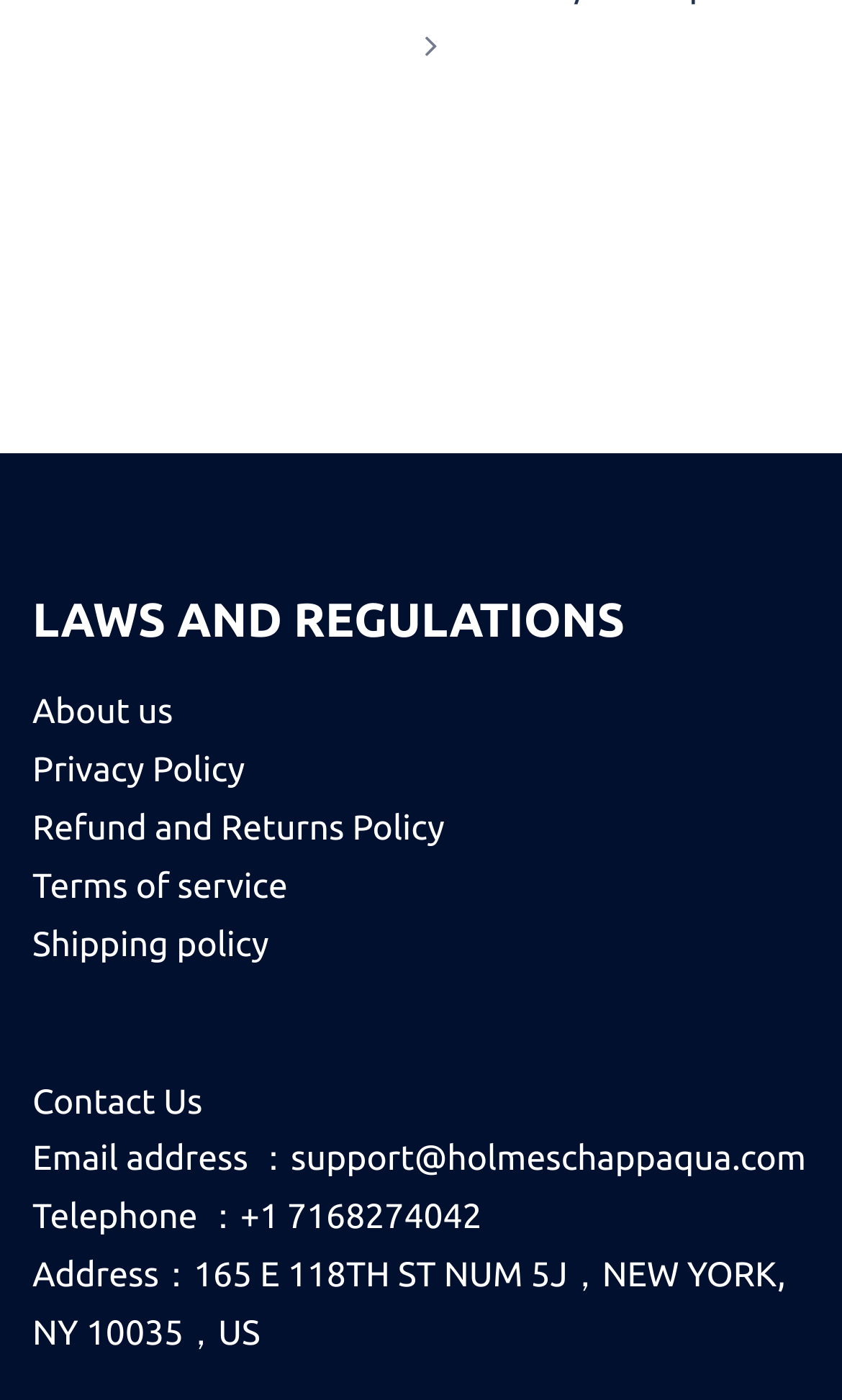Refer to the element description Terms of service and identify the corresponding bounding box in the screenshot. Format the coordinates as (top-left x, top-left y, bottom-right x, bottom-right y) with values in the range of 0 to 1.

[0.038, 0.619, 0.342, 0.647]